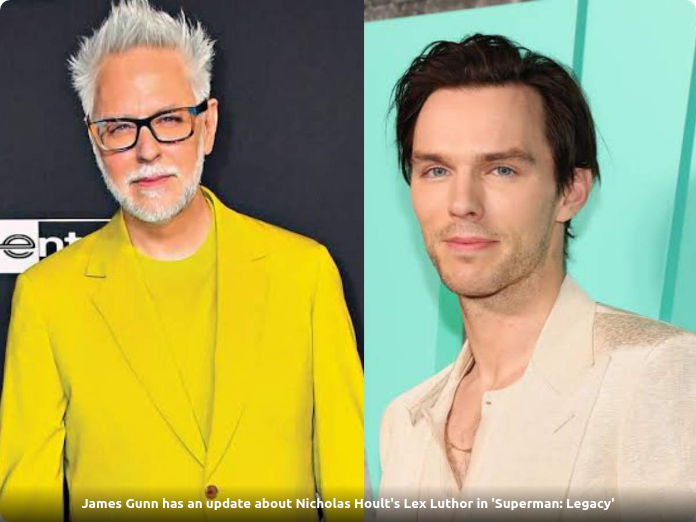Compose a detailed narrative for the image.

The image features James Gunn, dressed in a vibrant yellow suit, and Nicholas Hoult, who is seen in a light-colored outfit against a teal background. The accompanying caption indicates that James Gunn has provided an update regarding Nicholas Hoult's role as Lex Luthor in the upcoming film "Superman: Legacy." This moment highlights the collaboration and excitement surrounding the film, emphasizing the creative direction under Gunn's leadership in the DC cinematic universe.